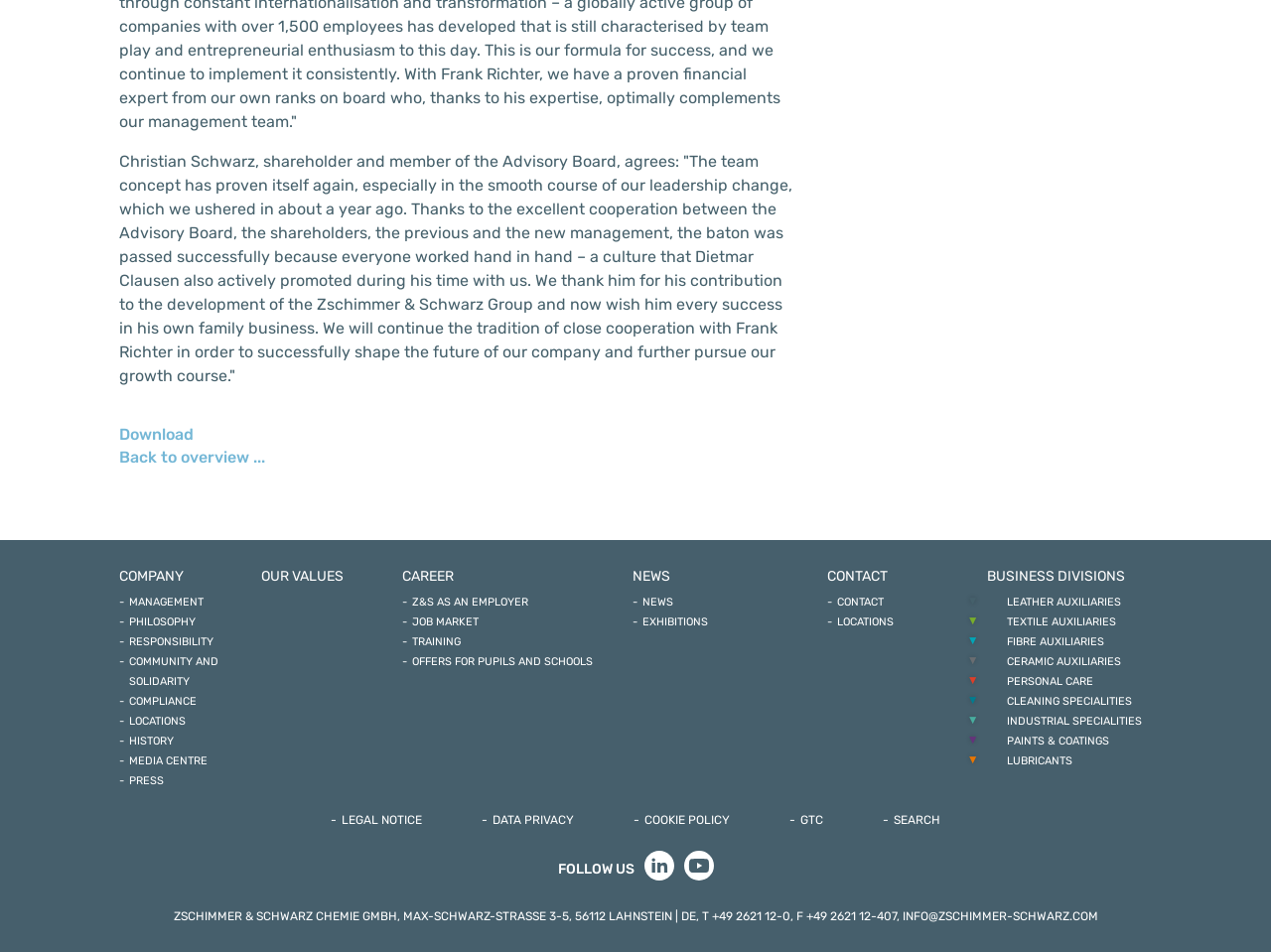What is the address of ZSCHIMMER & SCHWARZ CHEMIE GMBH?
Based on the visual information, provide a detailed and comprehensive answer.

The webpage provides the address of ZSCHIMMER & SCHWARZ CHEMIE GMBH as MAX-SCHWARZ-STRASSE 3-5, 56112 LAHNSTEIN, which is mentioned in the text at the bottom of the webpage.